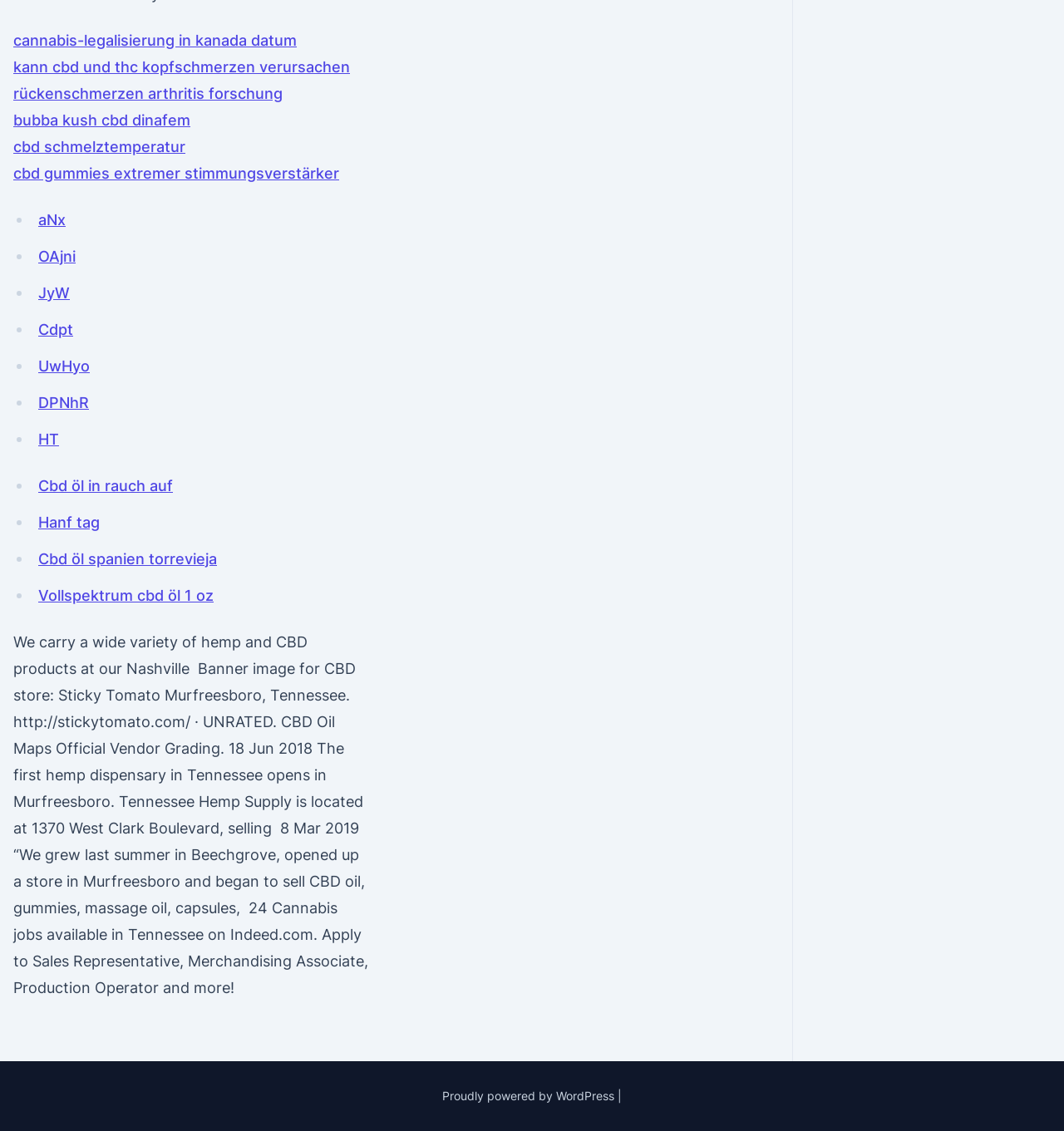What is the platform used to power the website?
Answer the question with a thorough and detailed explanation.

The answer can be found in the link element with the text 'Proudly powered by WordPress' which indicates that the platform used to power the website is WordPress.